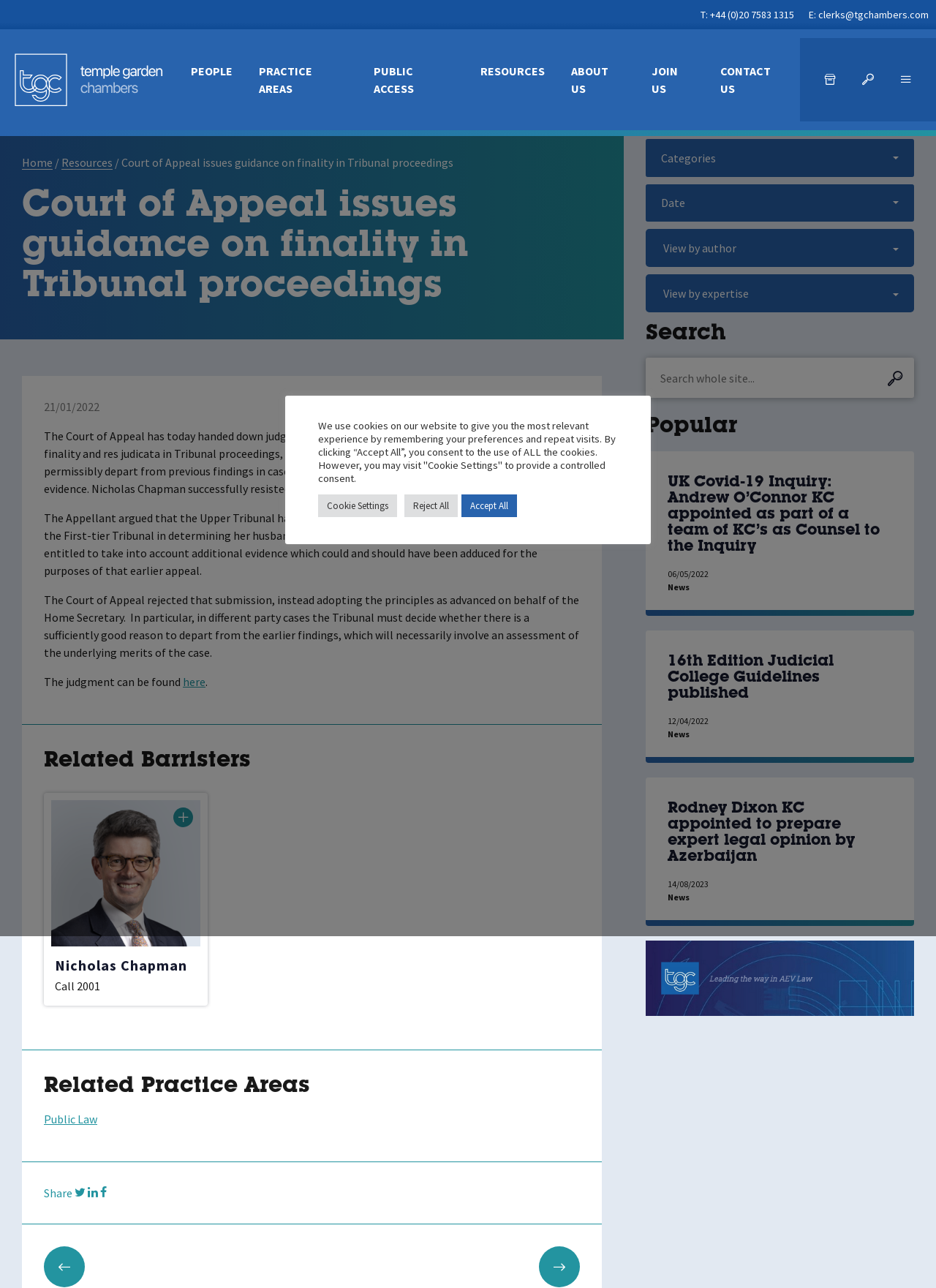What is the role of Nicholas Chapman?
Answer the question with a thorough and detailed explanation.

I found the answer by reading the text on the webpage, which mentions Nicholas Chapman as the barrister who successfully resisted the appeal on behalf of the Home Secretary.